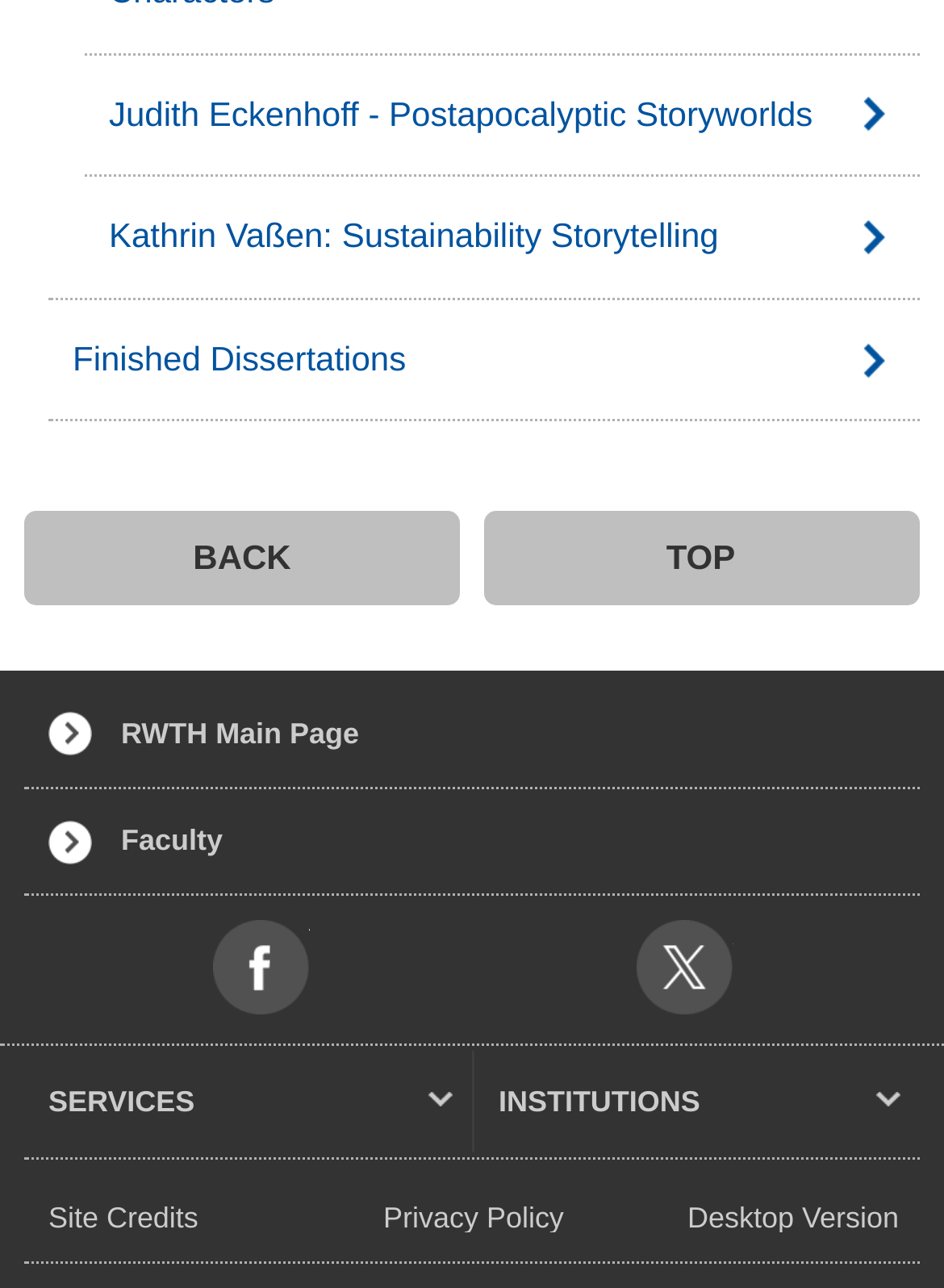Determine the bounding box coordinates for the UI element described. Format the coordinates as (top-left x, top-left y, bottom-right x, bottom-right y) and ensure all values are between 0 and 1. Element description: Judith Eckenhoff - Postapocalyptic Storyworlds

[0.115, 0.052, 0.949, 0.126]